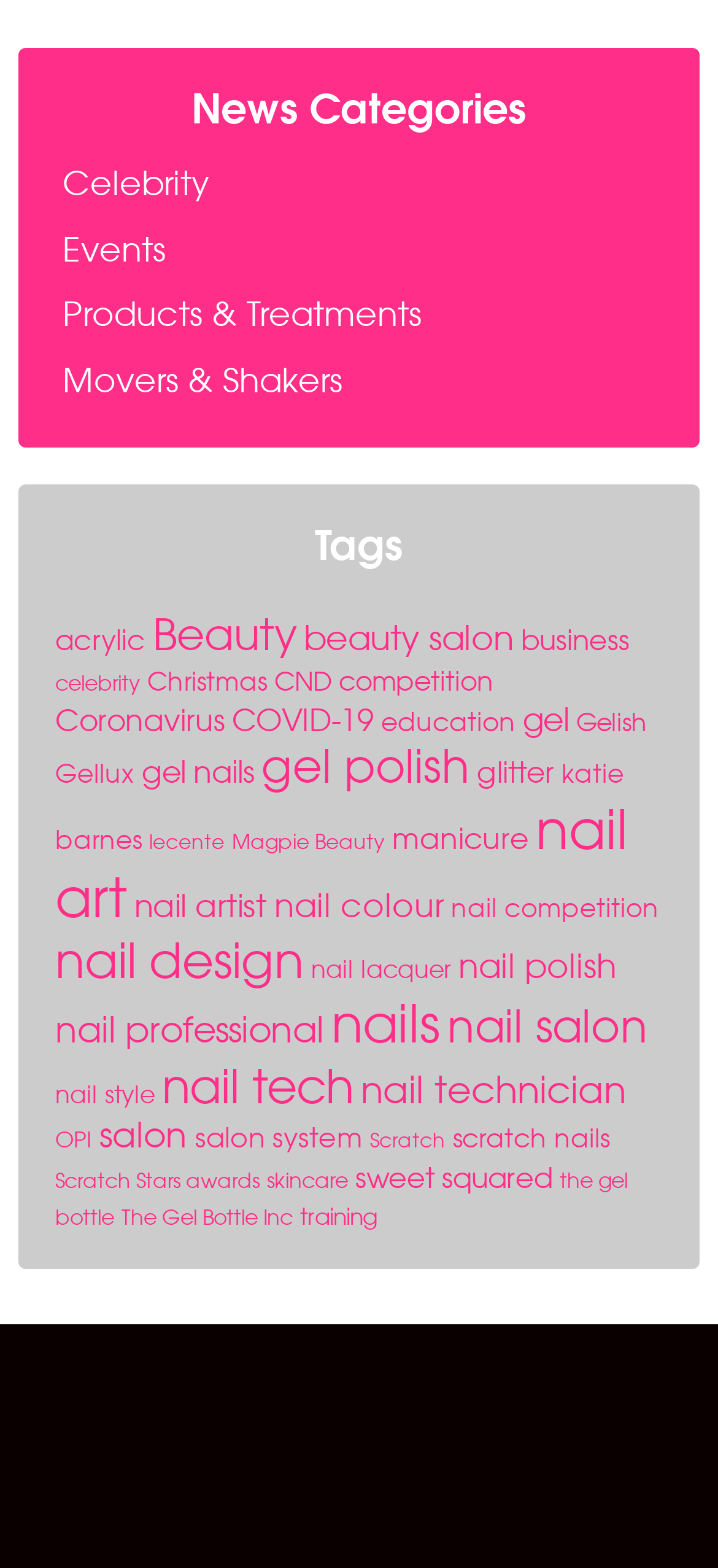Specify the bounding box coordinates of the element's region that should be clicked to achieve the following instruction: "View acrylic news". The bounding box coordinates consist of four float numbers between 0 and 1, in the format [left, top, right, bottom].

[0.077, 0.397, 0.203, 0.419]